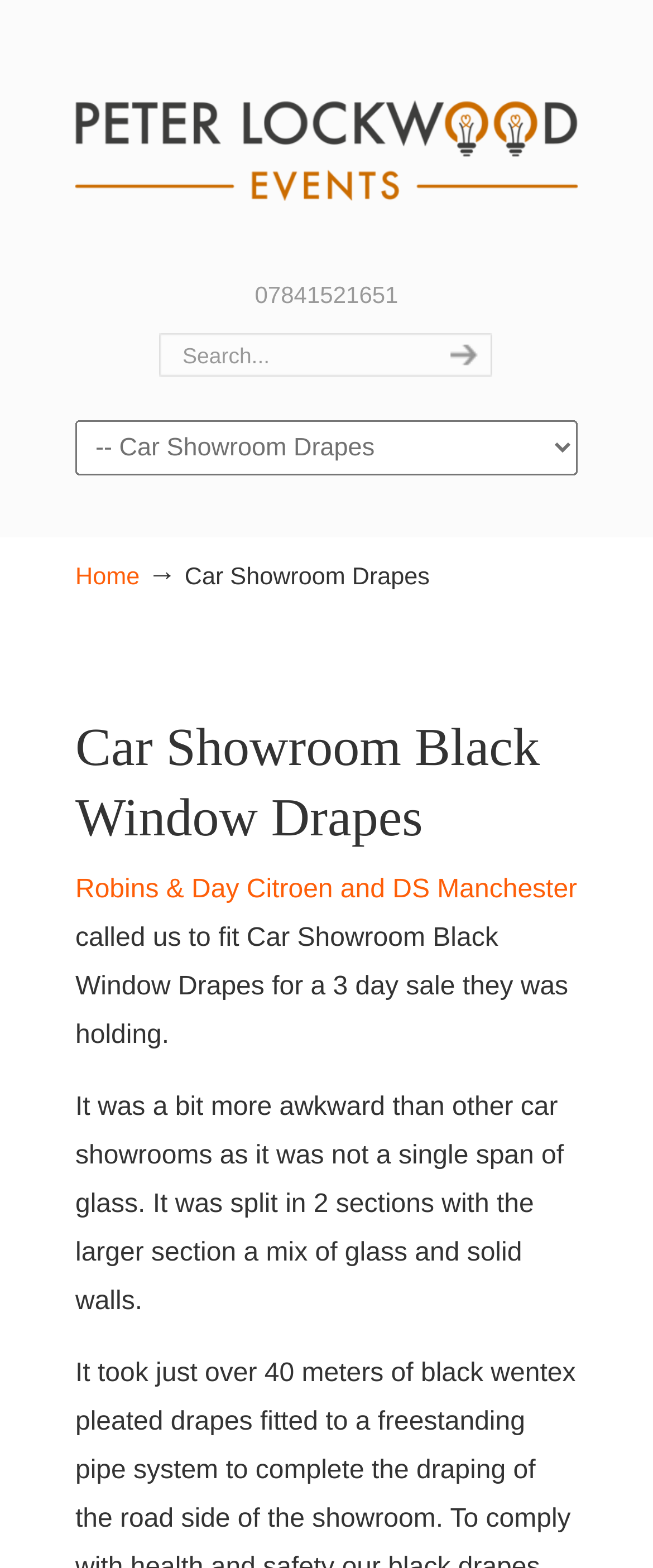Can you find and generate the webpage's heading?

Car Showroom Drapes